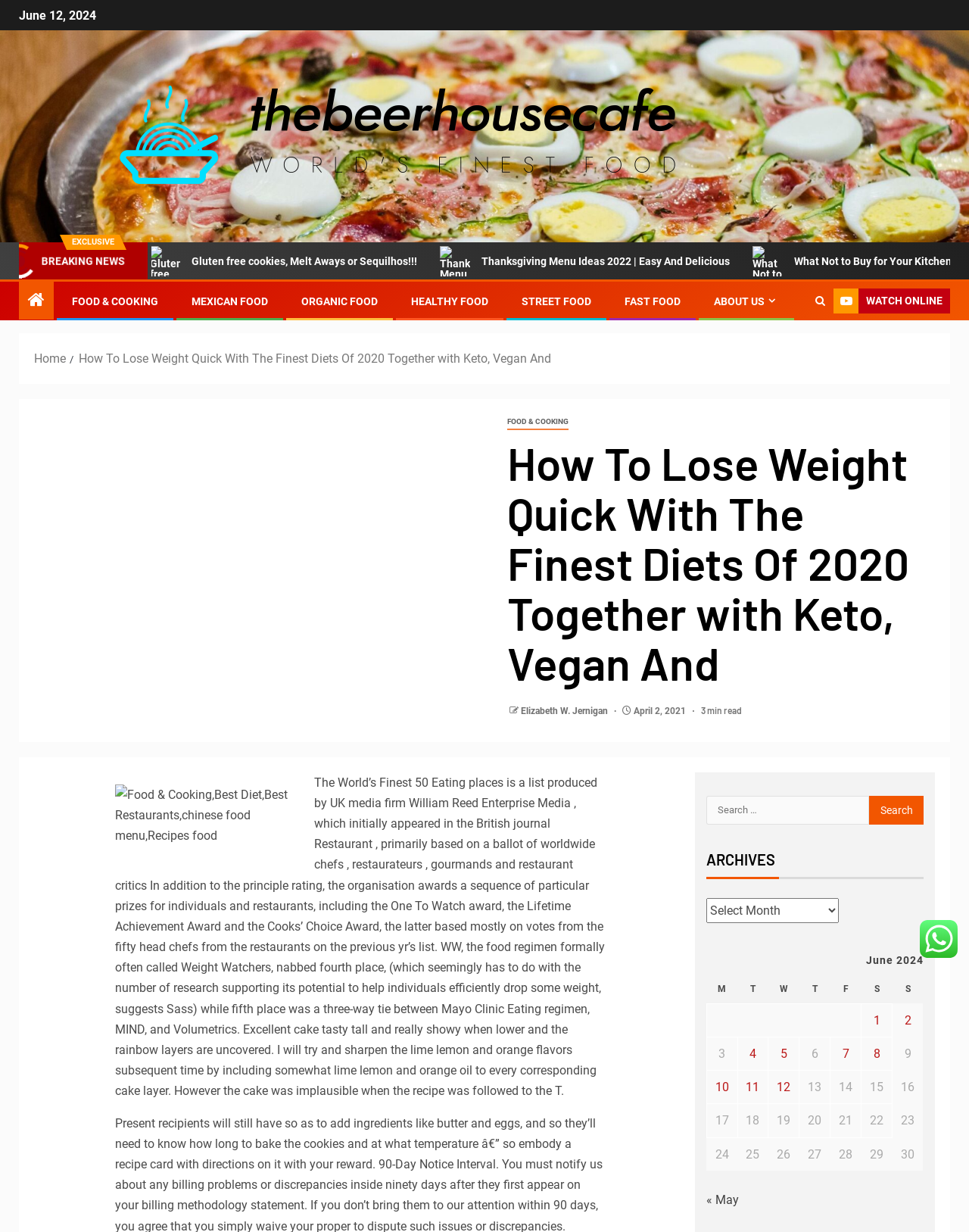Highlight the bounding box coordinates of the element that should be clicked to carry out the following instruction: "View the 'How To Lose Weight Quick With The Finest Diets Of 2020 Together with Keto, Vegan And' article". The coordinates must be given as four float numbers ranging from 0 to 1, i.e., [left, top, right, bottom].

[0.081, 0.285, 0.569, 0.297]